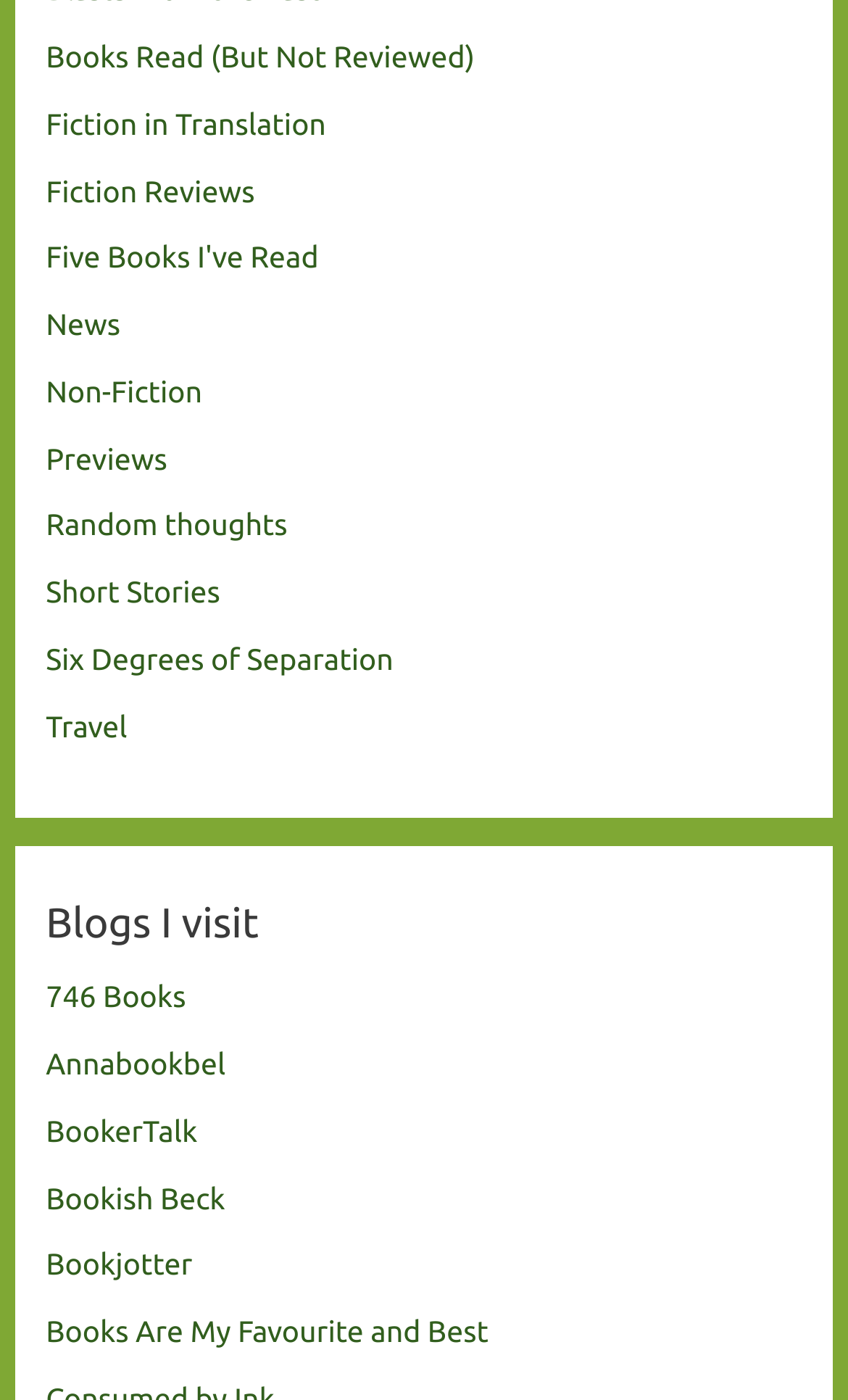Please answer the following question using a single word or phrase: 
What is the last category of books?

Travel